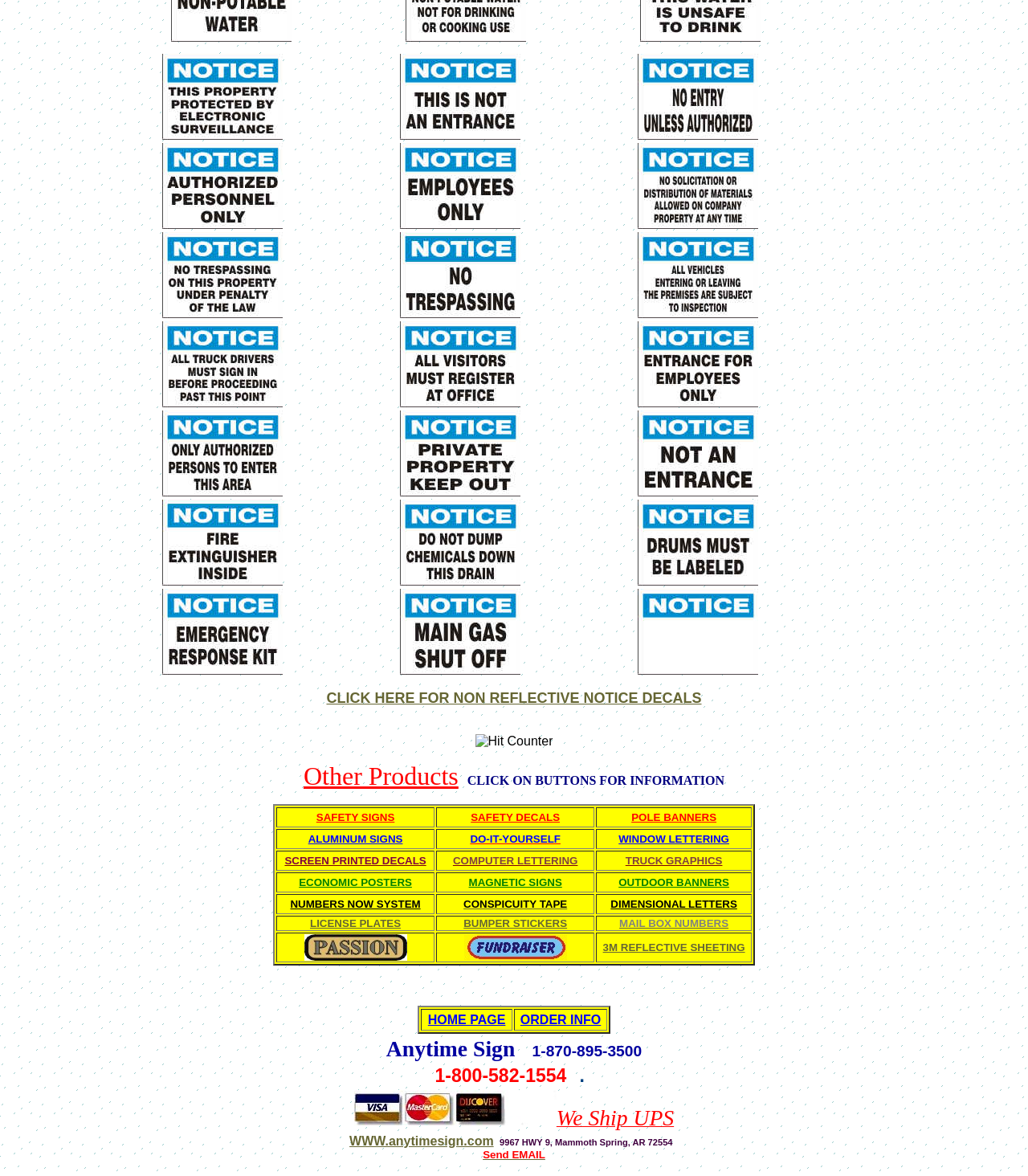How many rows are there in the product category table?
Using the image, respond with a single word or phrase.

4